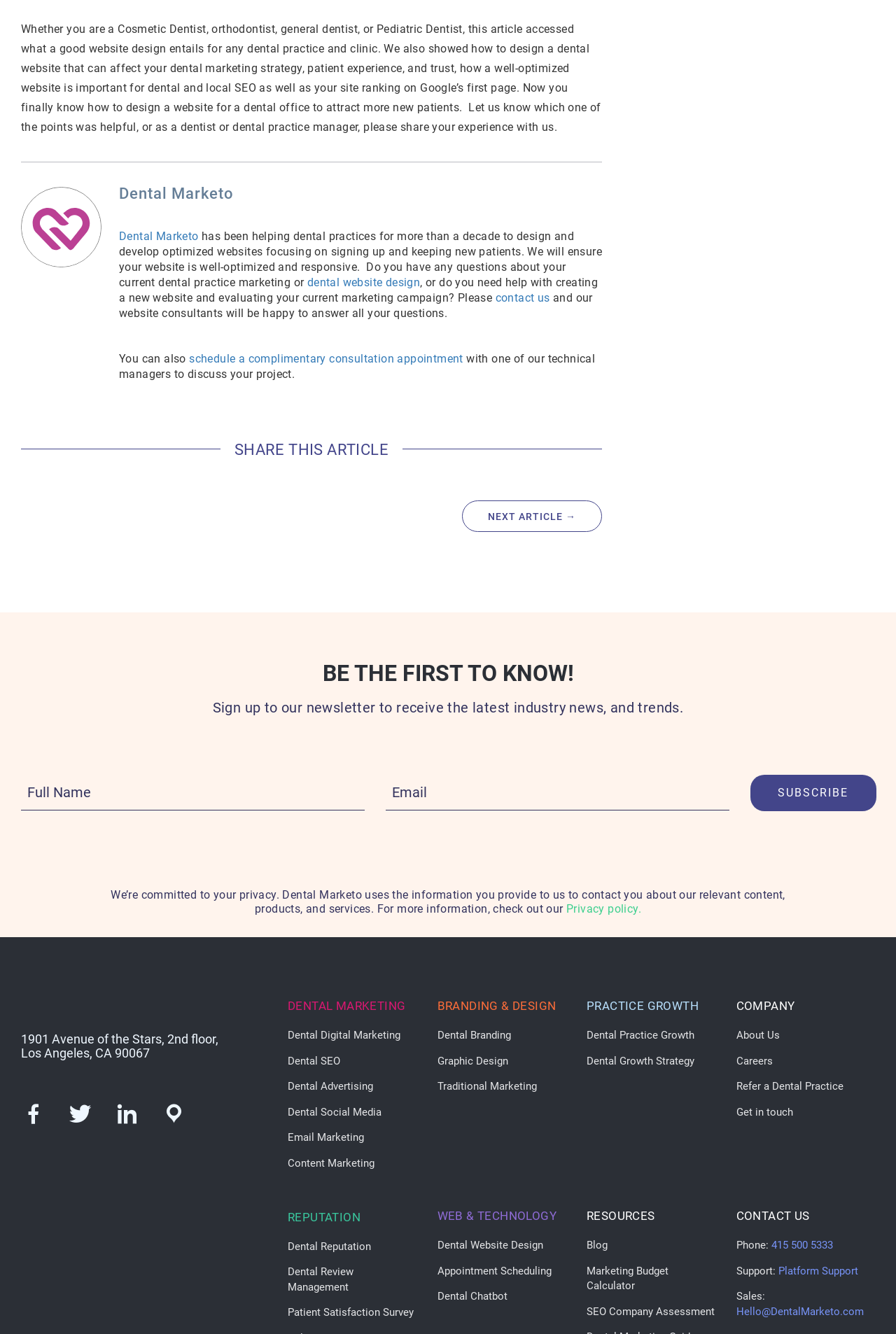What is the address of the company? Analyze the screenshot and reply with just one word or a short phrase.

1901 Avenue of the Stars, 2nd floor, Los Angeles, CA 90067